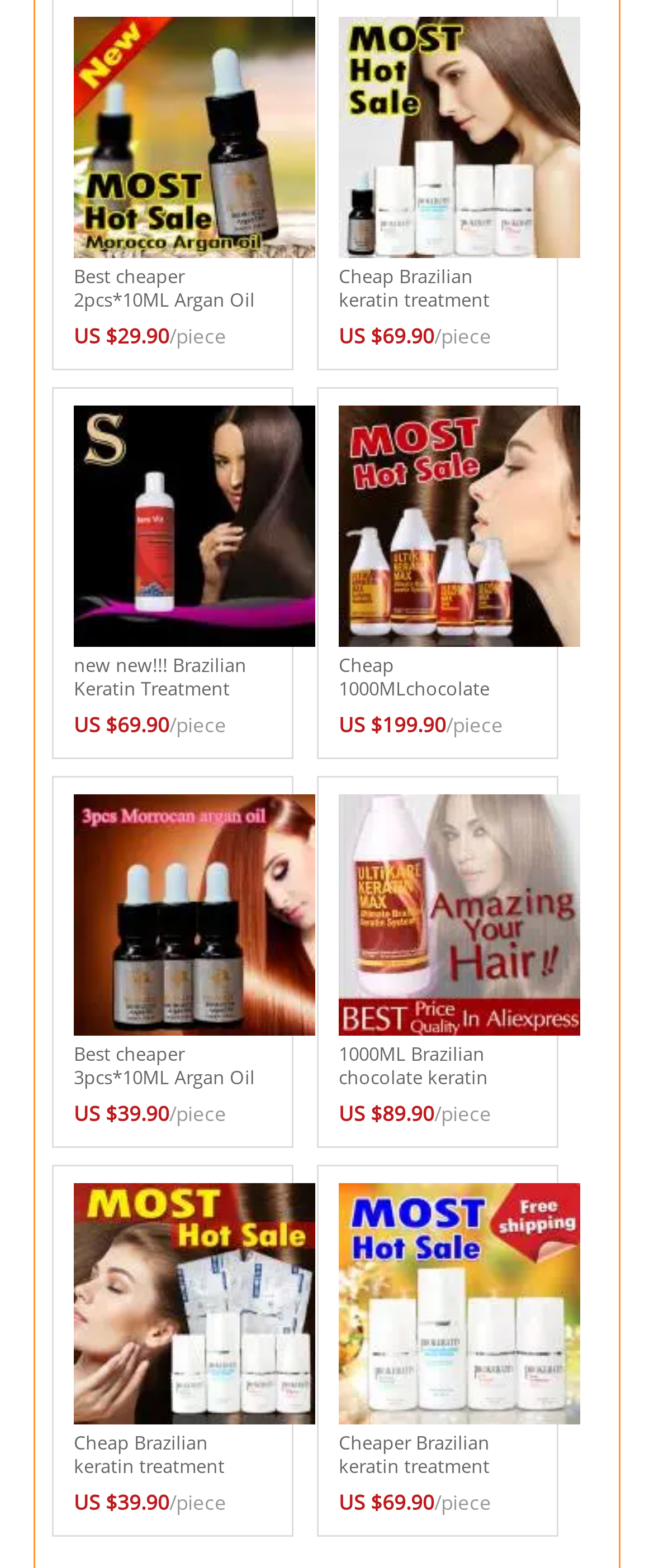Please specify the bounding box coordinates of the region to click in order to perform the following instruction: "Click the image of Cheap 1000MLchocolate keratin treatment Formaldehyde purifying Shampoo daily shampooand conditioner straighten hair product".

[0.518, 0.259, 0.887, 0.413]